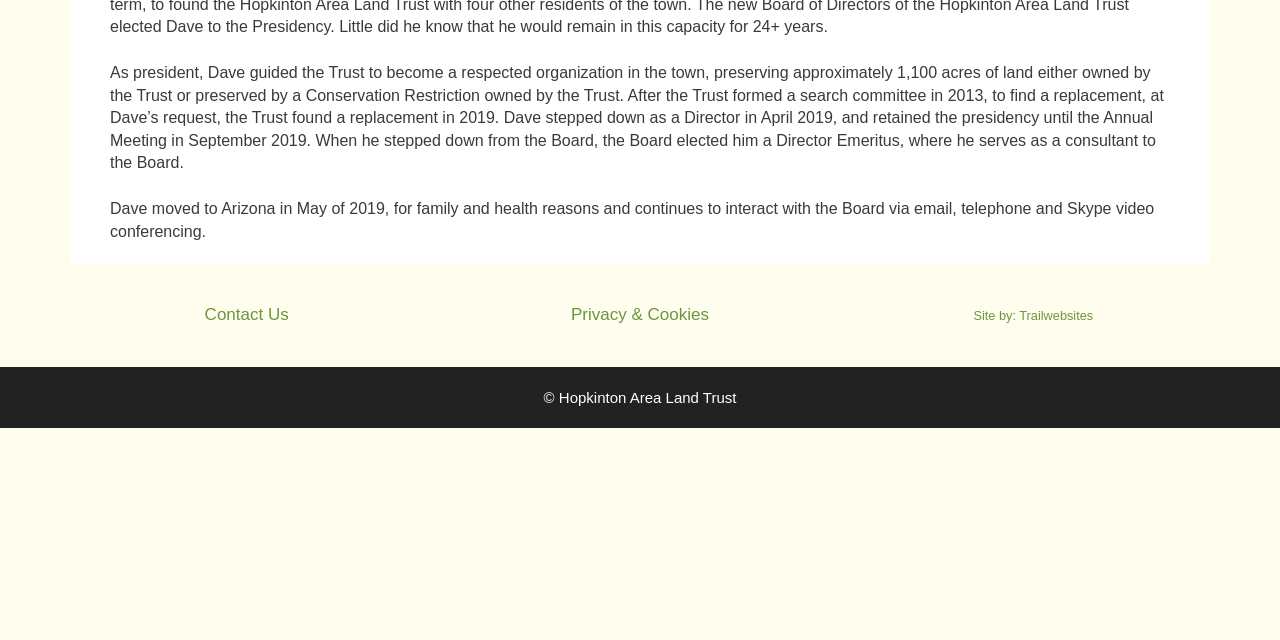Provide the bounding box coordinates of the HTML element this sentence describes: "Contact Us". The bounding box coordinates consist of four float numbers between 0 and 1, i.e., [left, top, right, bottom].

[0.16, 0.477, 0.226, 0.506]